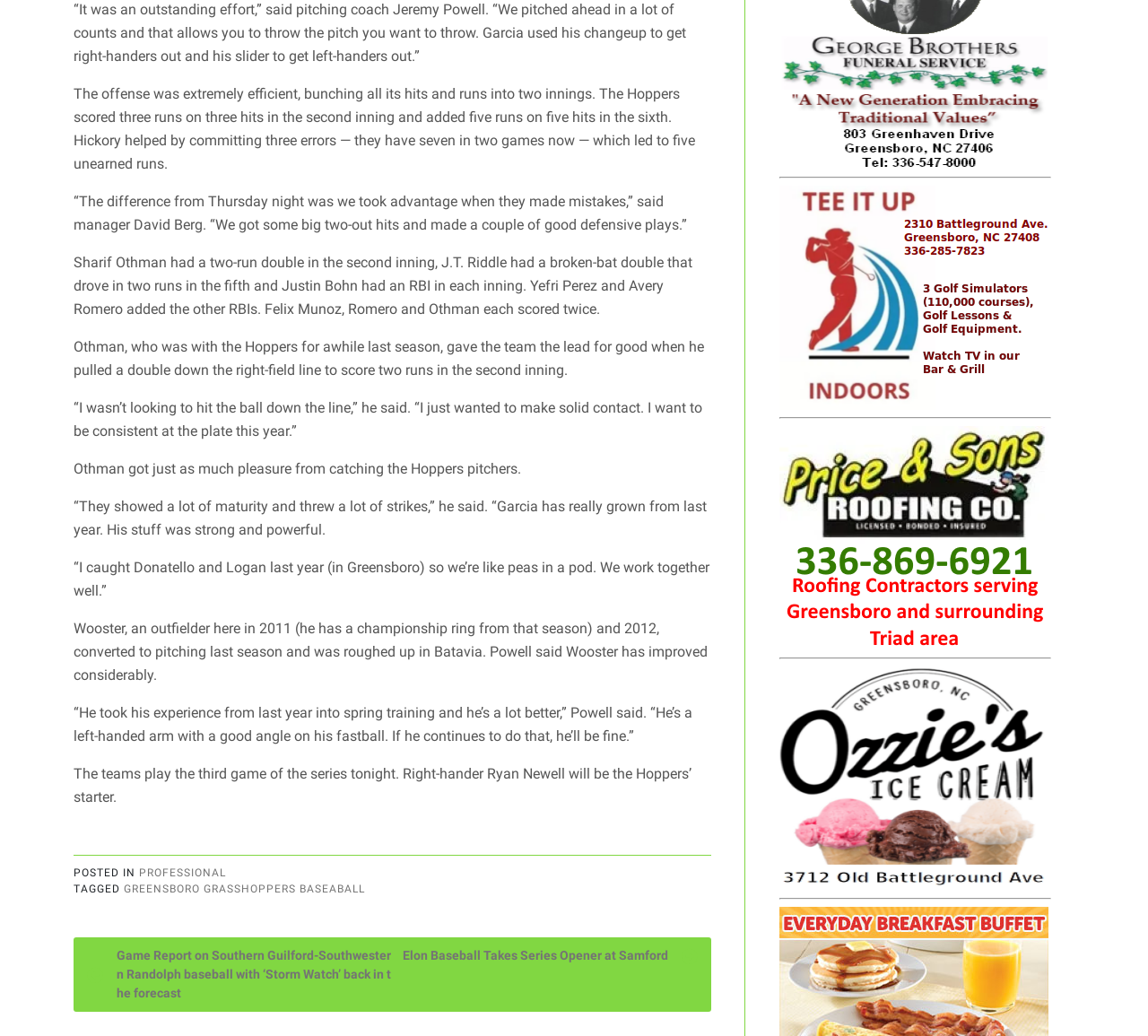Who is the pitching coach quoted in the article?
Please provide a comprehensive answer based on the information in the image.

The article quotes pitching coach Jeremy Powell, who comments on the team's pitching performance and the improvement of certain players.